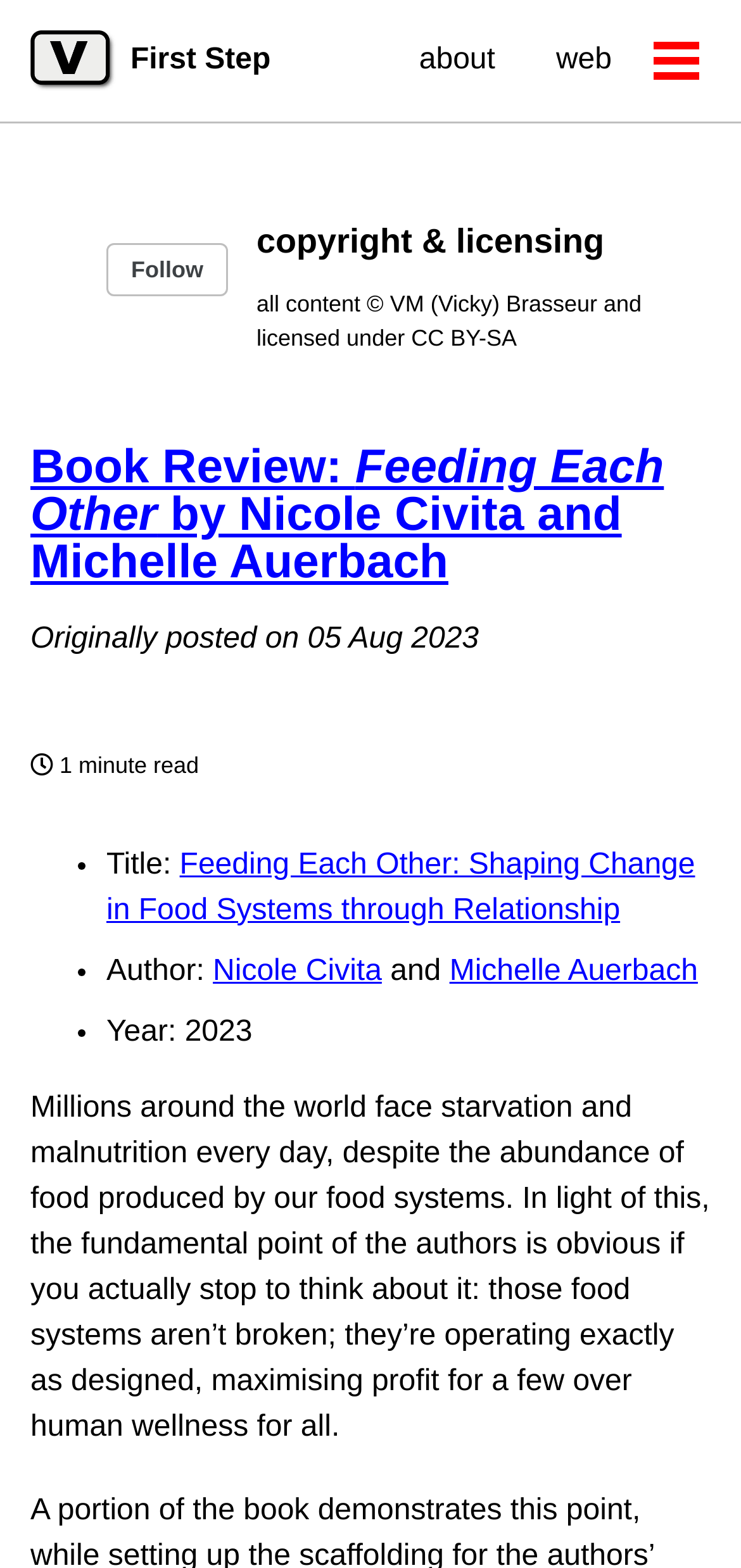Identify the bounding box coordinates of the part that should be clicked to carry out this instruction: "Login to VPN".

None